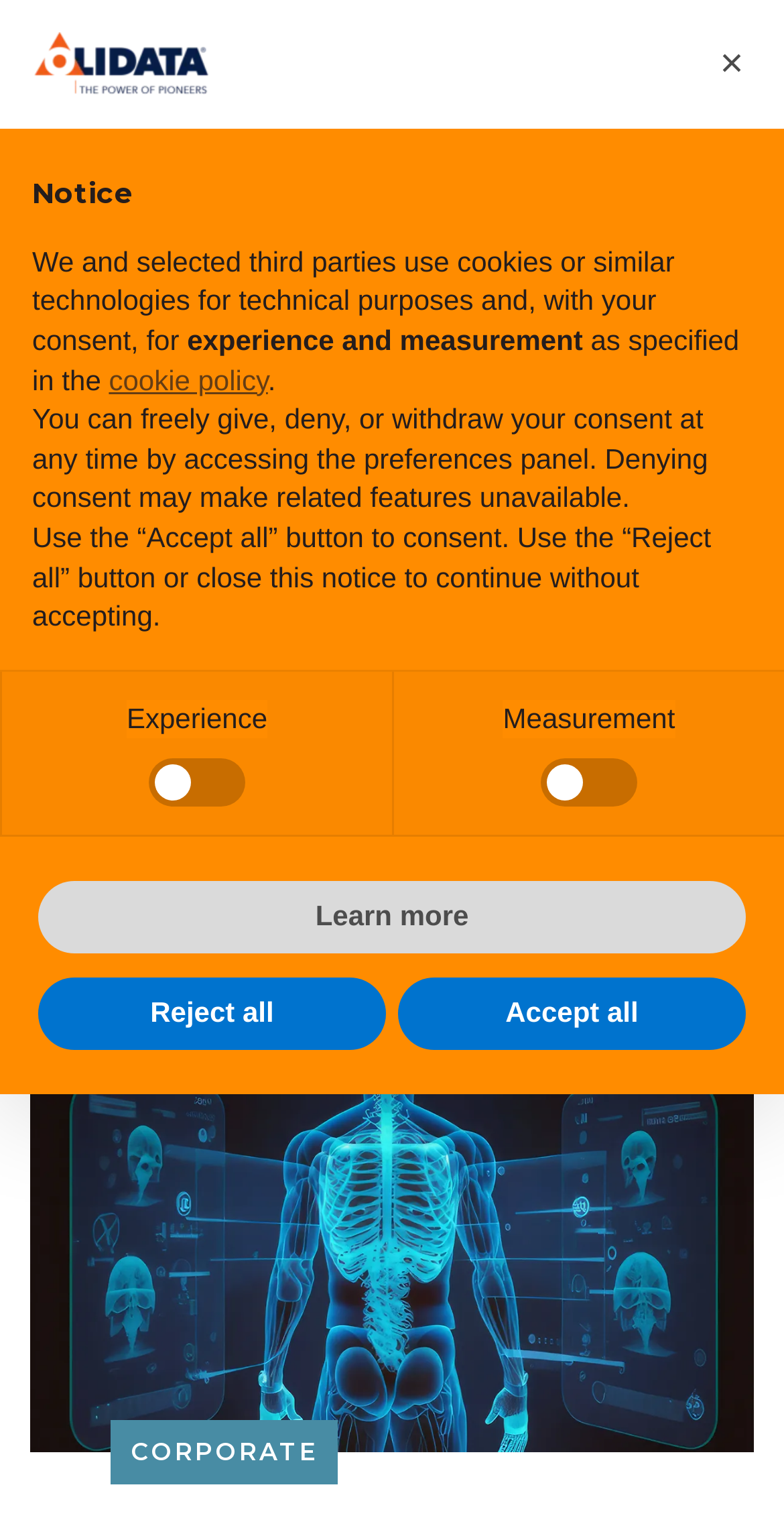What is the alternative text of the image below the heading?
Using the information from the image, answer the question thoroughly.

The image below the heading has an alternative text of 'Cyber ed Healthcare', which can be found by examining the image element with y1 coordinates between 0.712 and 0.948.